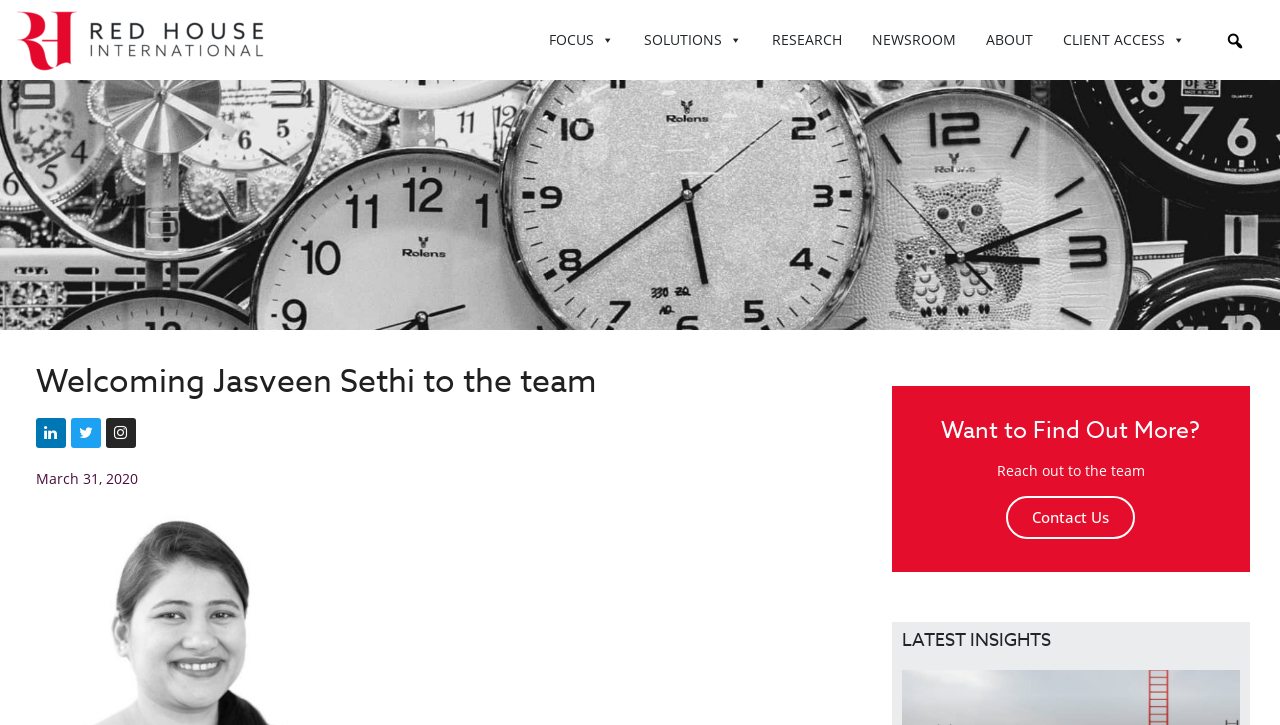Summarize the contents and layout of the webpage in detail.

The webpage is about welcoming Jasveen Sethi to the team at Red House International. At the top left, there is a logo image and a link to the homepage. To the right of the logo, there are several navigation links, including FOCUS, SOLUTIONS, RESEARCH, NEWSROOM, ABOUT, and CLIENT ACCESS, which are evenly spaced and aligned horizontally. 

Below the navigation links, there is a search bar at the top right corner, which contains a textbox with a placeholder text "Search...". 

The main content of the webpage is divided into two sections. The left section contains a heading "Welcoming Jasveen Sethi to the team" and three social media links to Linkedin, Twitter, and Instagram, which are aligned vertically. Below the social media links, there is a link to a specific date, "March 31, 2020". 

The right section contains a heading "Want to Find Out More?" and a paragraph of text "Reach out to the team" with a "Contact Us" link below it. 

At the bottom of the page, there is a heading "LATEST INSIGHTS".